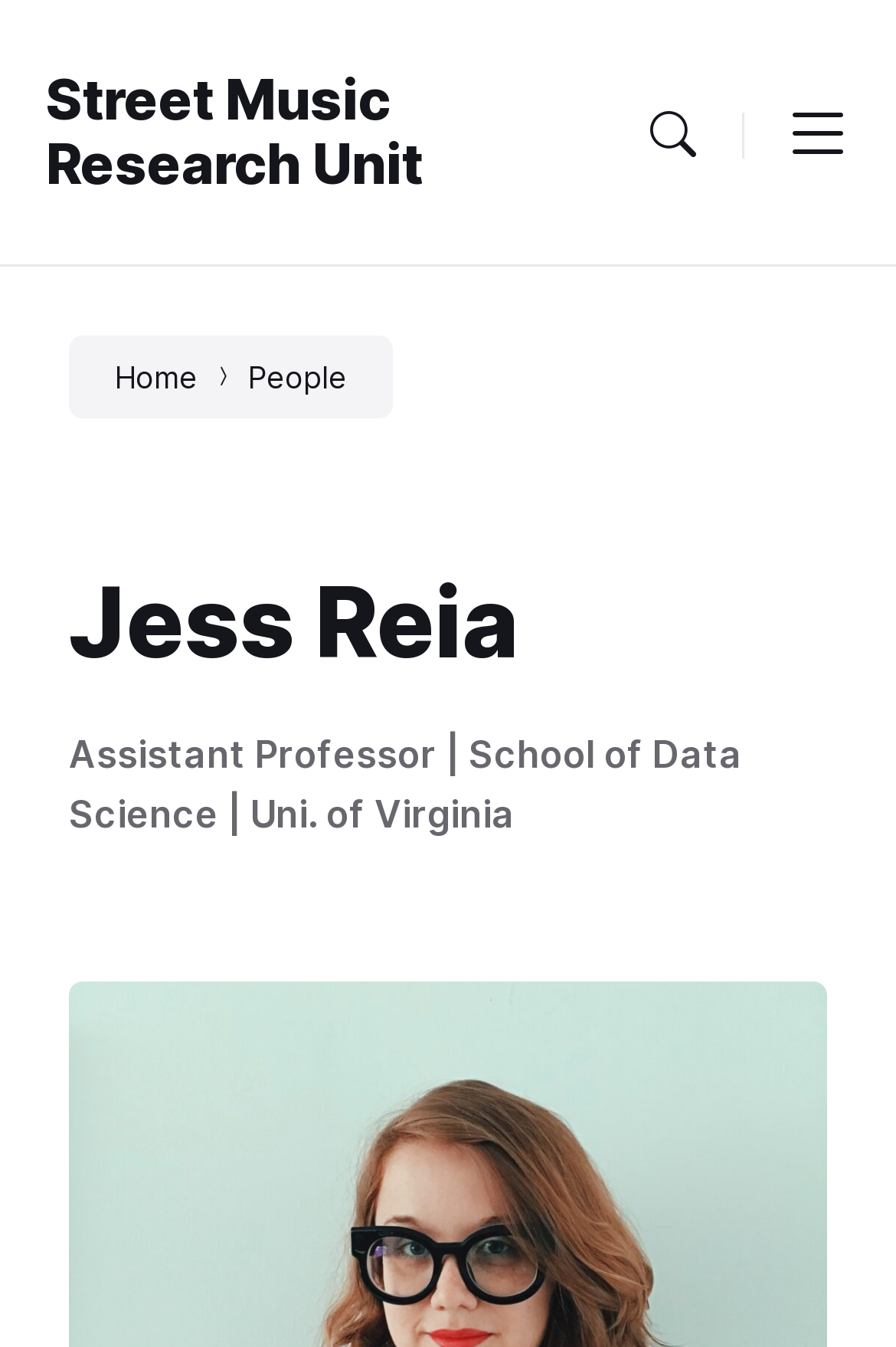What is the purpose of the button with the '' icon?
By examining the image, provide a one-word or phrase answer.

Search